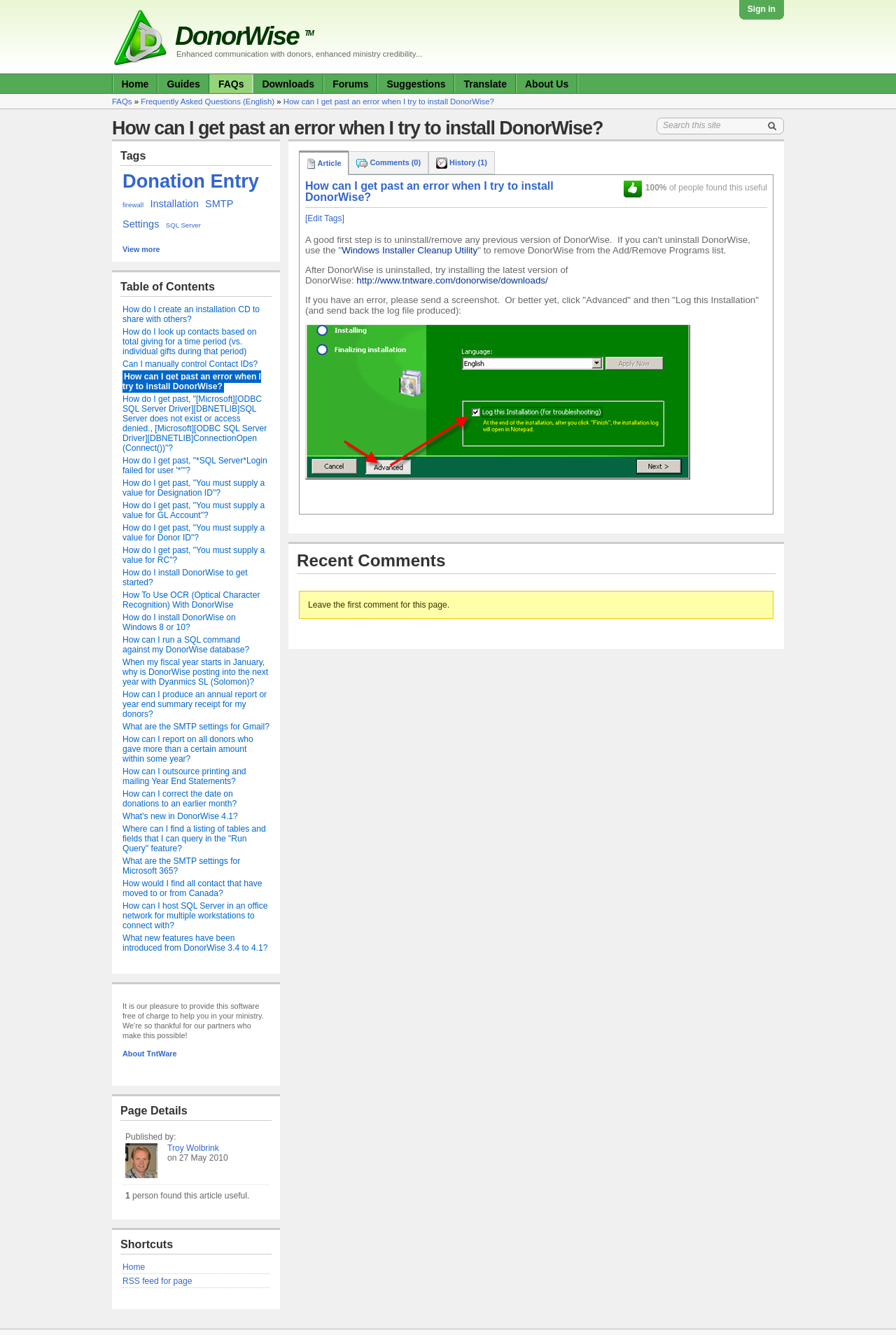Locate the bounding box coordinates of the element that should be clicked to execute the following instruction: "View the 'Golden Articles'".

None